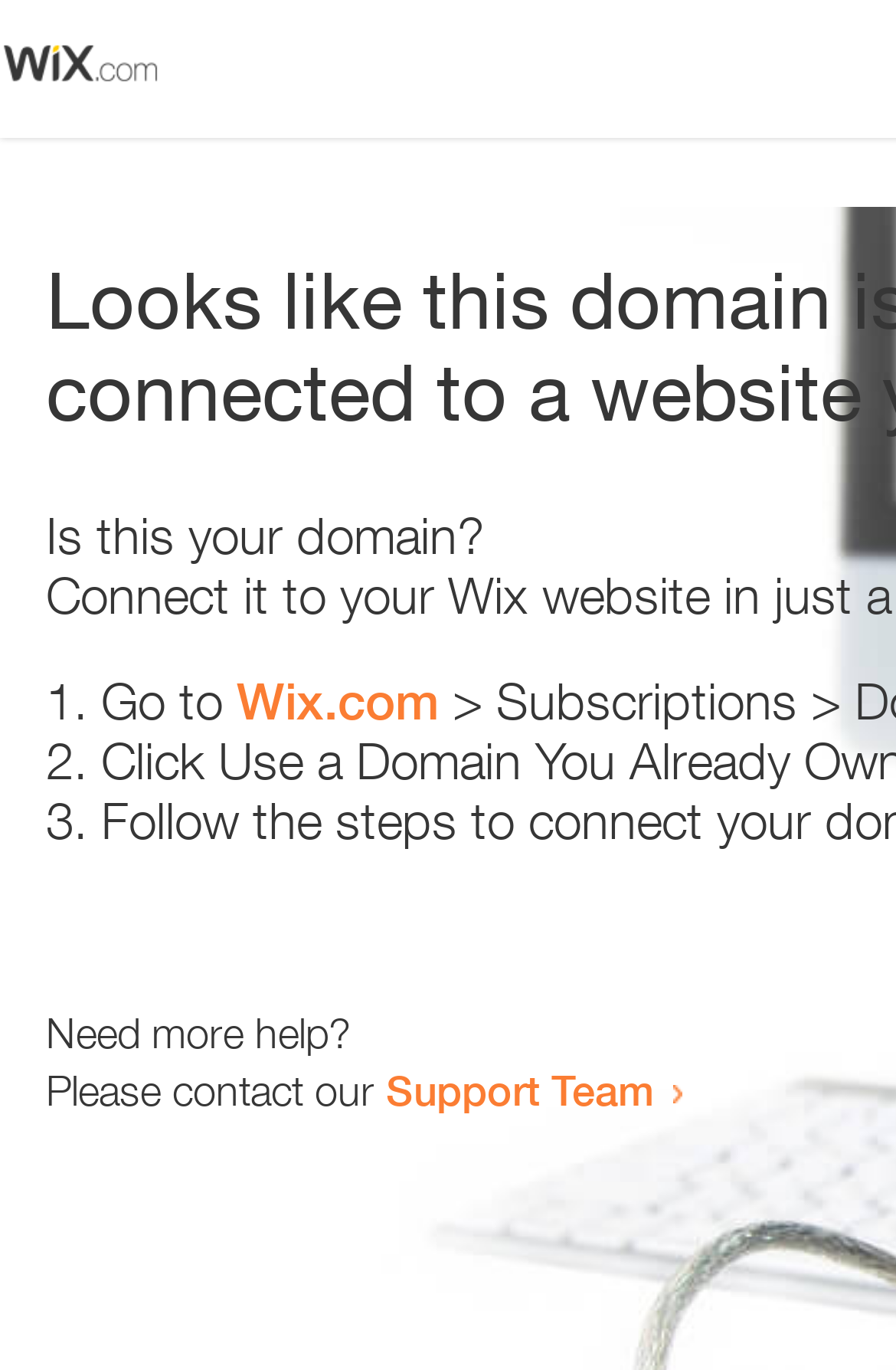Elaborate on the different components and information displayed on the webpage.

The webpage appears to be an error page, with a small image at the top left corner. Below the image, there is a heading that reads "Is this your domain?" centered on the page. 

Underneath the heading, there is a numbered list with three items. The first item starts with "1." and is followed by the text "Go to" and a link to "Wix.com". The second item starts with "2." and the third item starts with "3.", but their contents are not specified. 

At the bottom of the page, there is a section that provides additional help options. It starts with the text "Need more help?" and is followed by a sentence that reads "Please contact our". This sentence is completed with a link to the "Support Team".